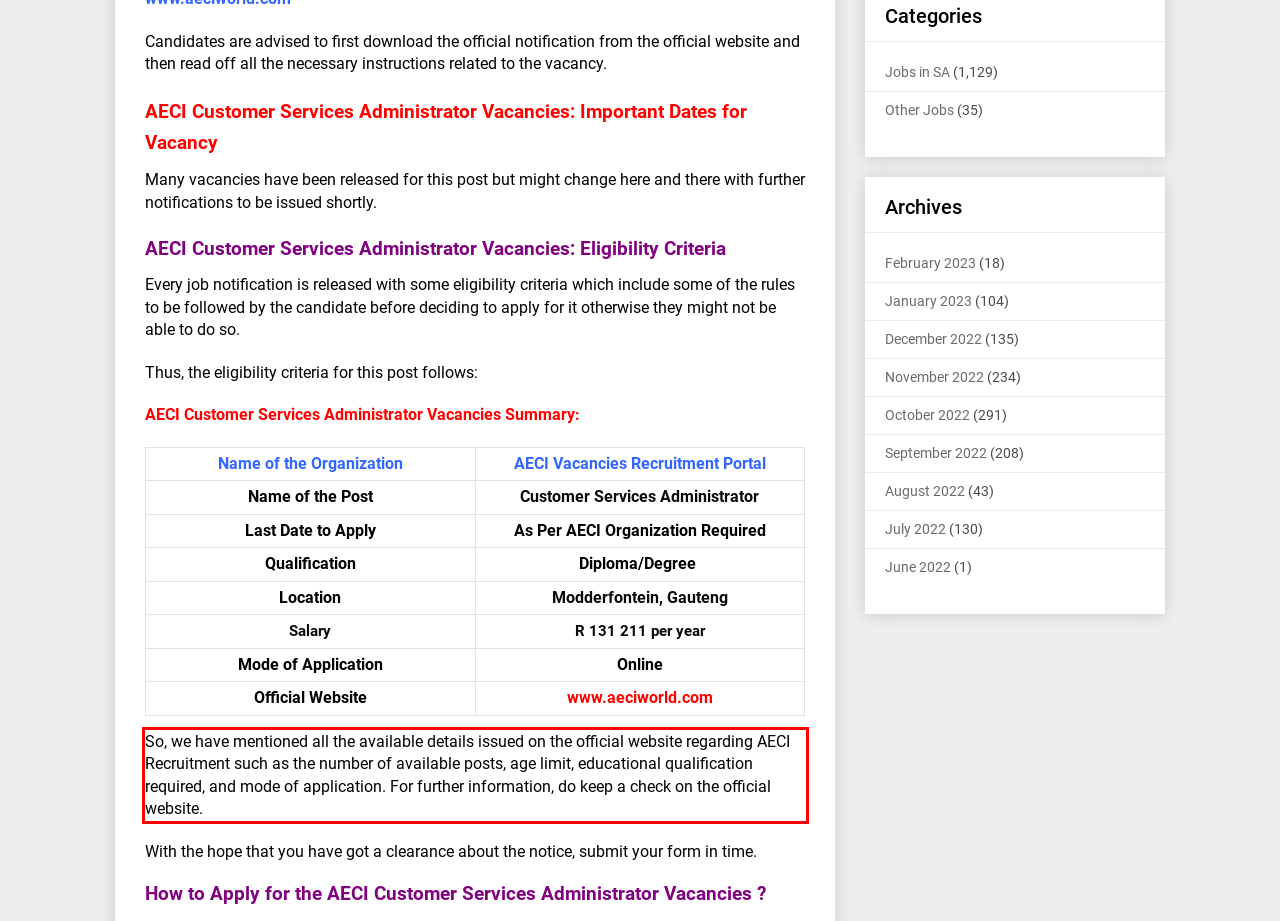You are given a webpage screenshot with a red bounding box around a UI element. Extract and generate the text inside this red bounding box.

So, we have mentioned all the available details issued on the official website regarding AECI Recruitment such as the number of available posts, age limit, educational qualification required, and mode of application. For further information, do keep a check on the official website.